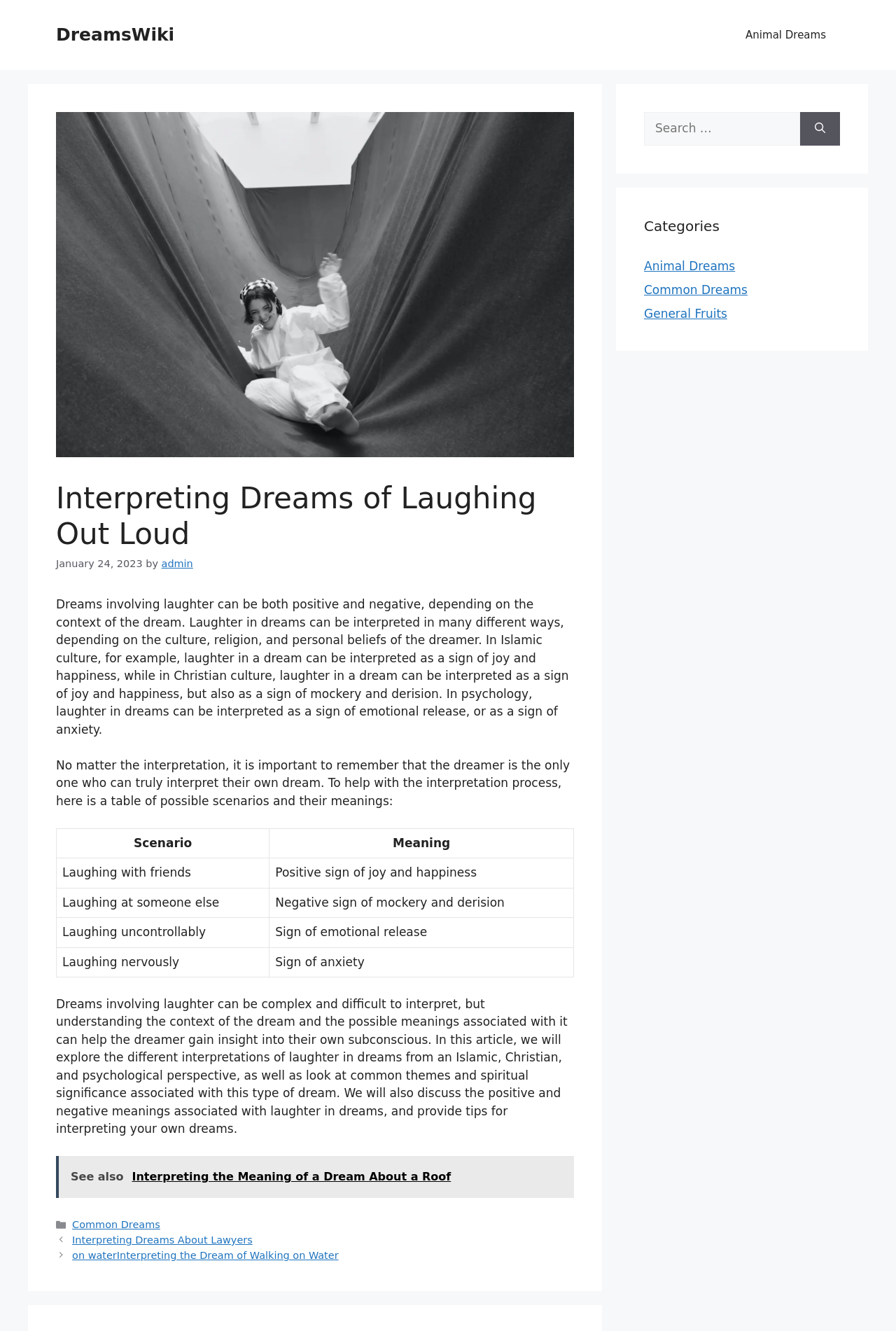Pinpoint the bounding box coordinates of the clickable area needed to execute the instruction: "Explore animal dreams". The coordinates should be specified as four float numbers between 0 and 1, i.e., [left, top, right, bottom].

[0.816, 0.011, 0.938, 0.042]